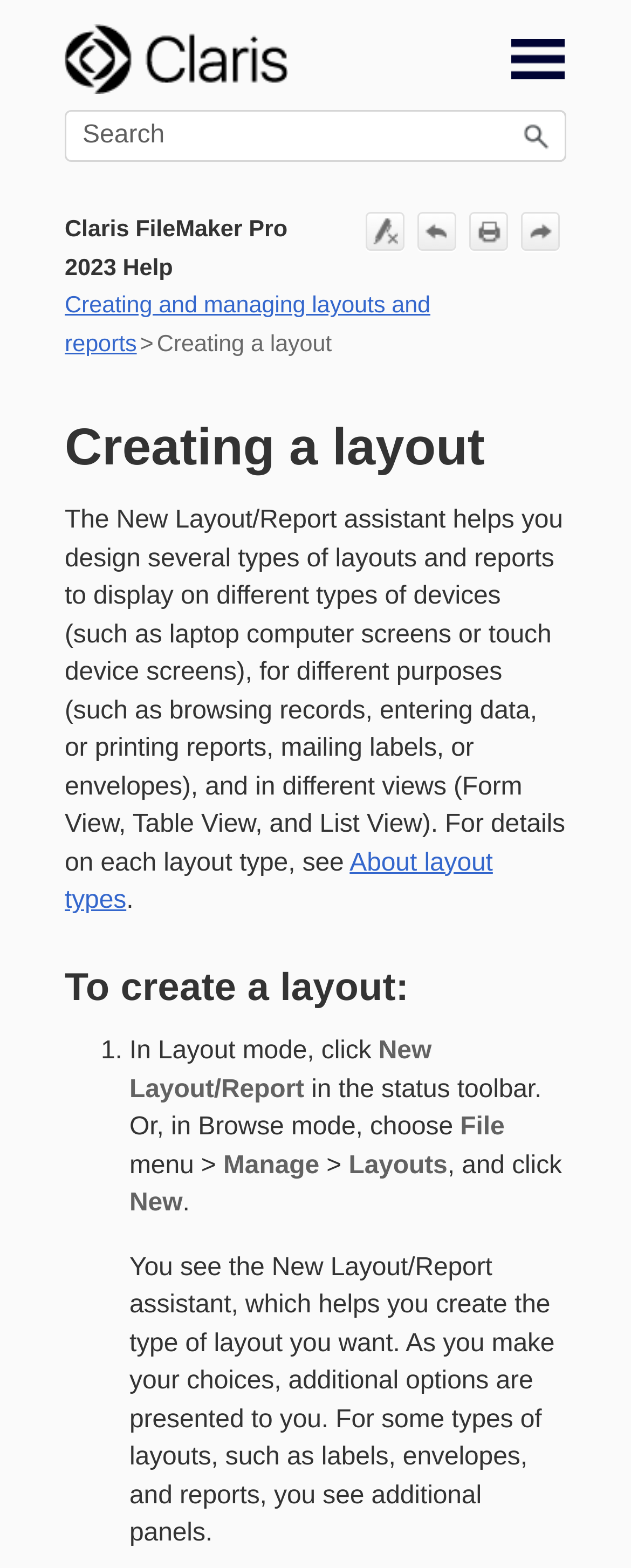Identify the coordinates of the bounding box for the element that must be clicked to accomplish the instruction: "Show the navigation panel".

[0.79, 0.013, 0.913, 0.062]